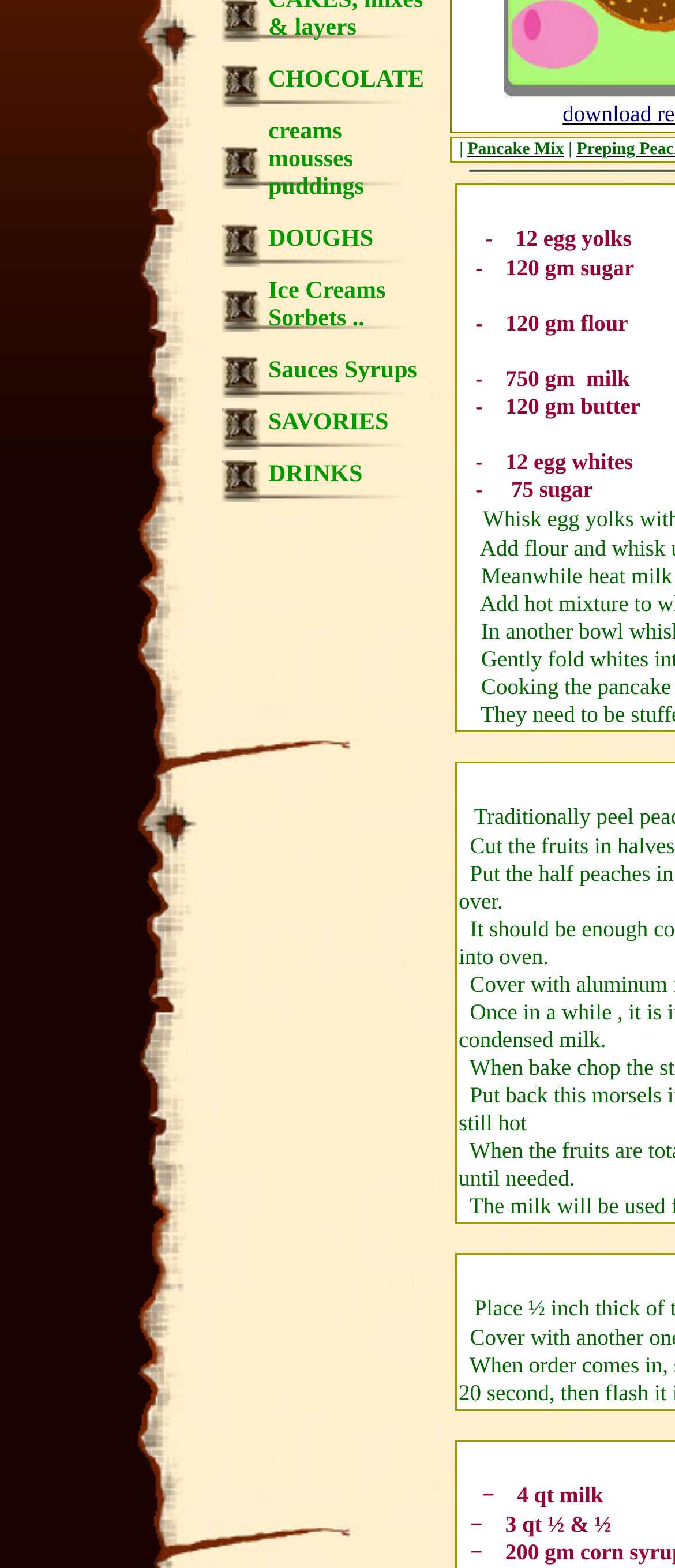Identify the bounding box of the HTML element described here: "CHOCOLATE". Provide the coordinates as four float numbers between 0 and 1: [left, top, right, bottom].

[0.328, 0.037, 0.638, 0.07]